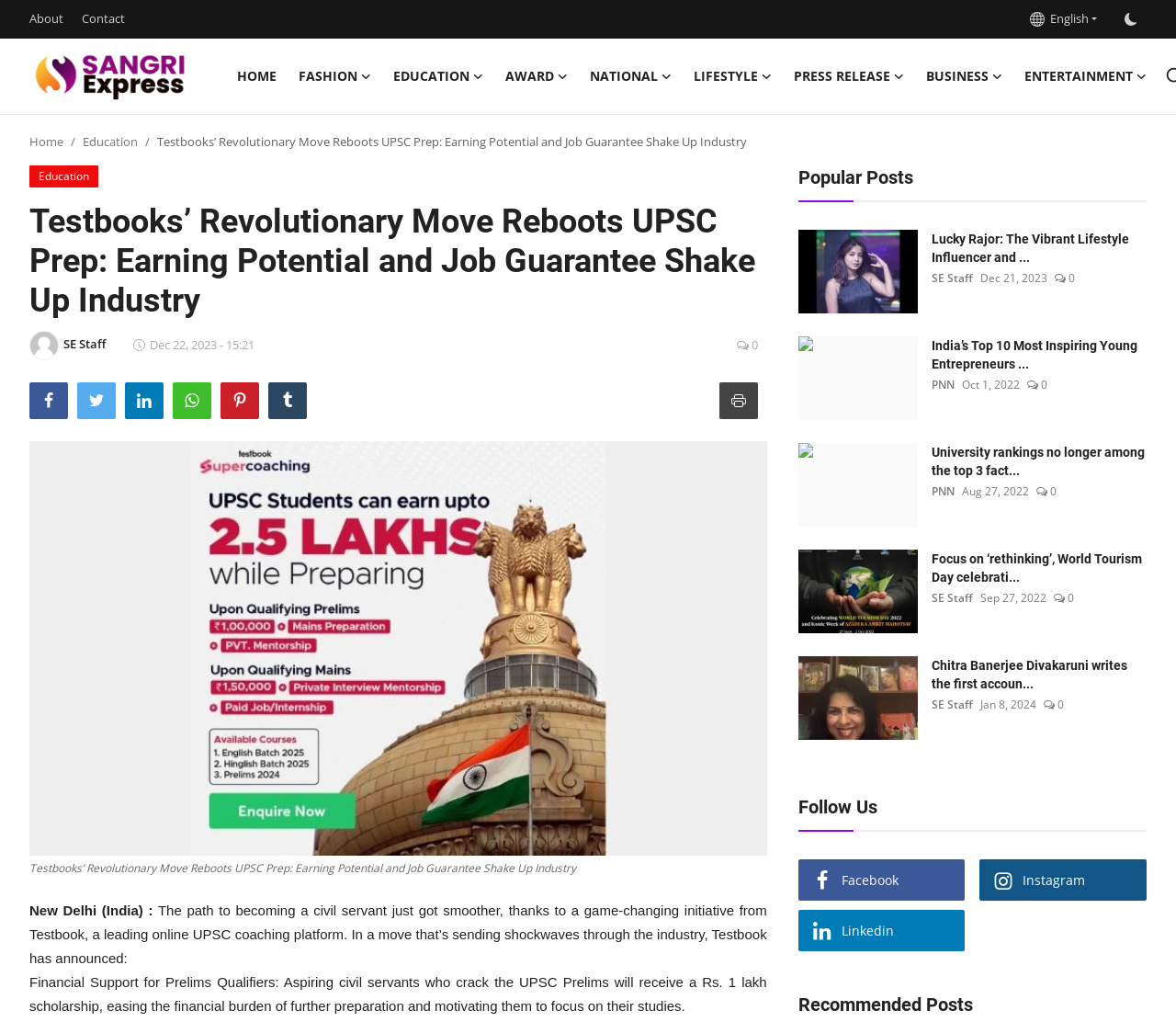Highlight the bounding box coordinates of the element you need to click to perform the following instruction: "Switch to dark mode."

[0.17, 0.544, 0.201, 0.58]